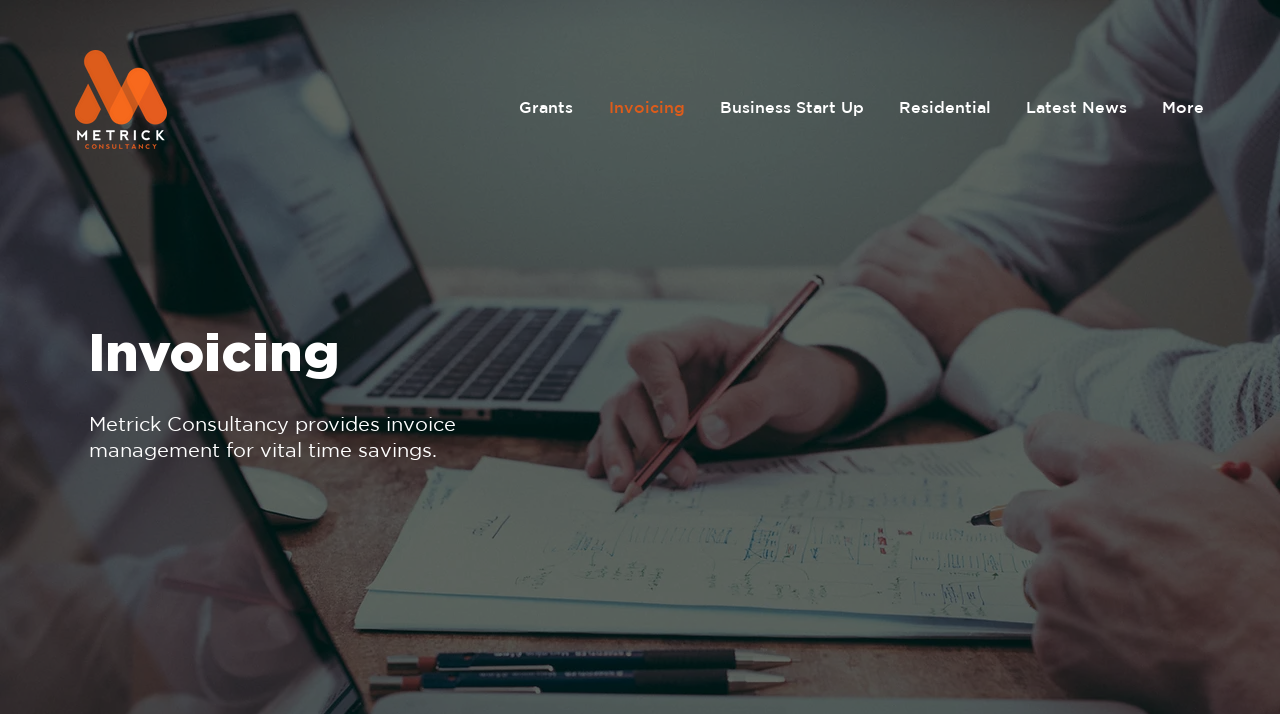What is the position of the 'Invoicing' link in the navigation menu?
Using the image, respond with a single word or phrase.

Second